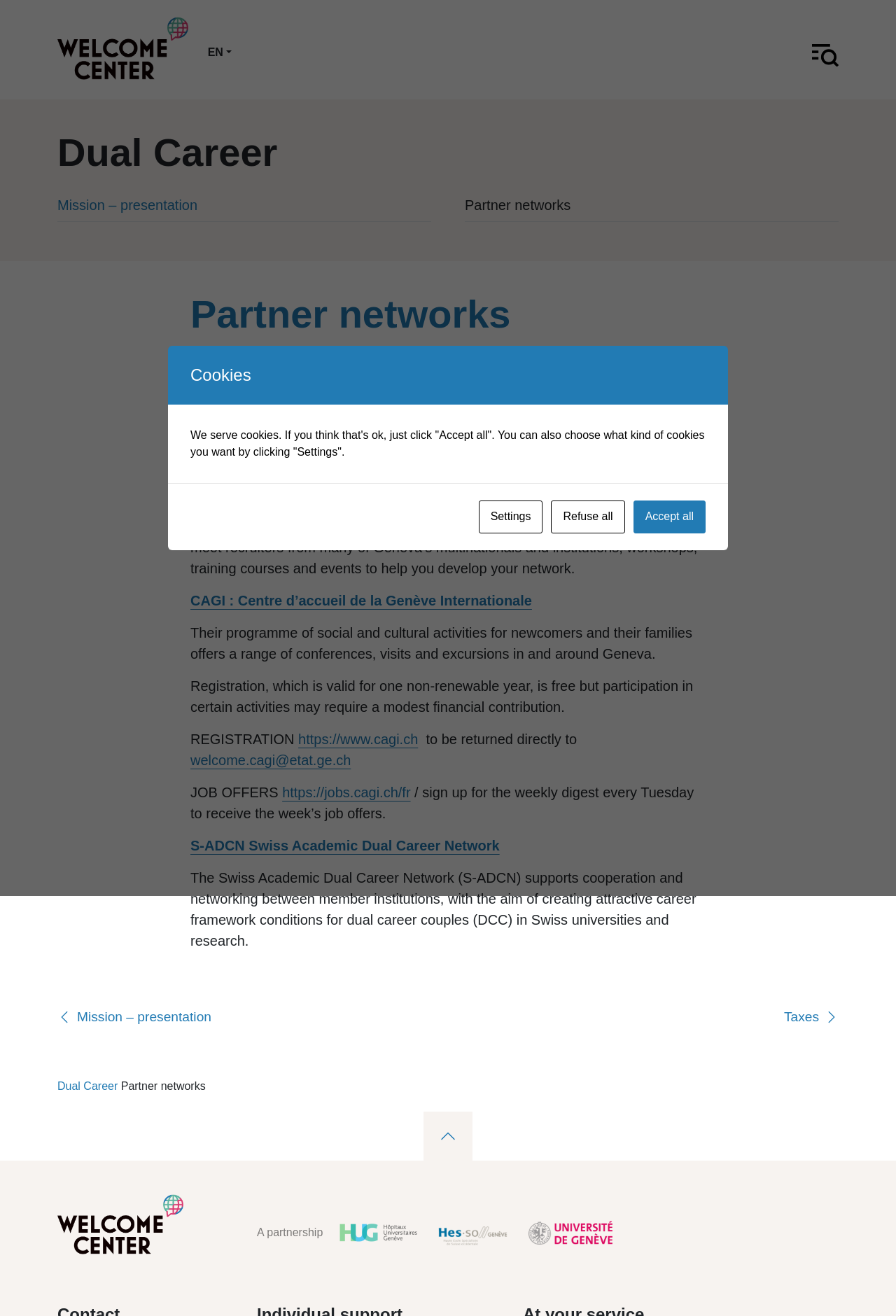Using the provided element description: "parent_node: A partnership", determine the bounding box coordinates of the corresponding UI element in the screenshot.

[0.379, 0.926, 0.465, 0.947]